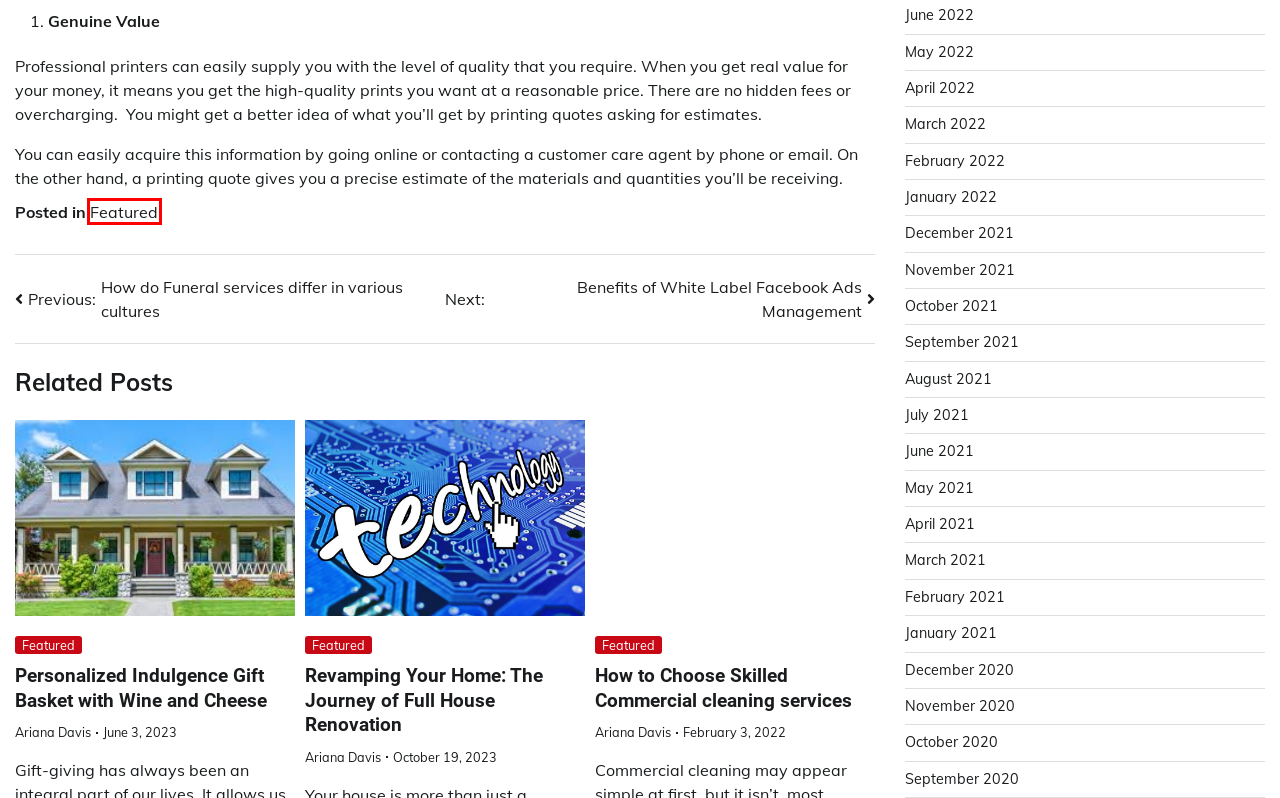You are provided with a screenshot of a webpage containing a red rectangle bounding box. Identify the webpage description that best matches the new webpage after the element in the bounding box is clicked. Here are the potential descriptions:
A. March 2022 - Life Hacks List
B. Featured Archives - Life Hacks List
C. September 2021 - Life Hacks List
D. February 2022 - Life Hacks List
E. October 2020 - Life Hacks List
F. September 2020 - Life Hacks List
G. October 2021 - Life Hacks List
H. How do Funeral services differ in various cultures - Life Hacks List

B